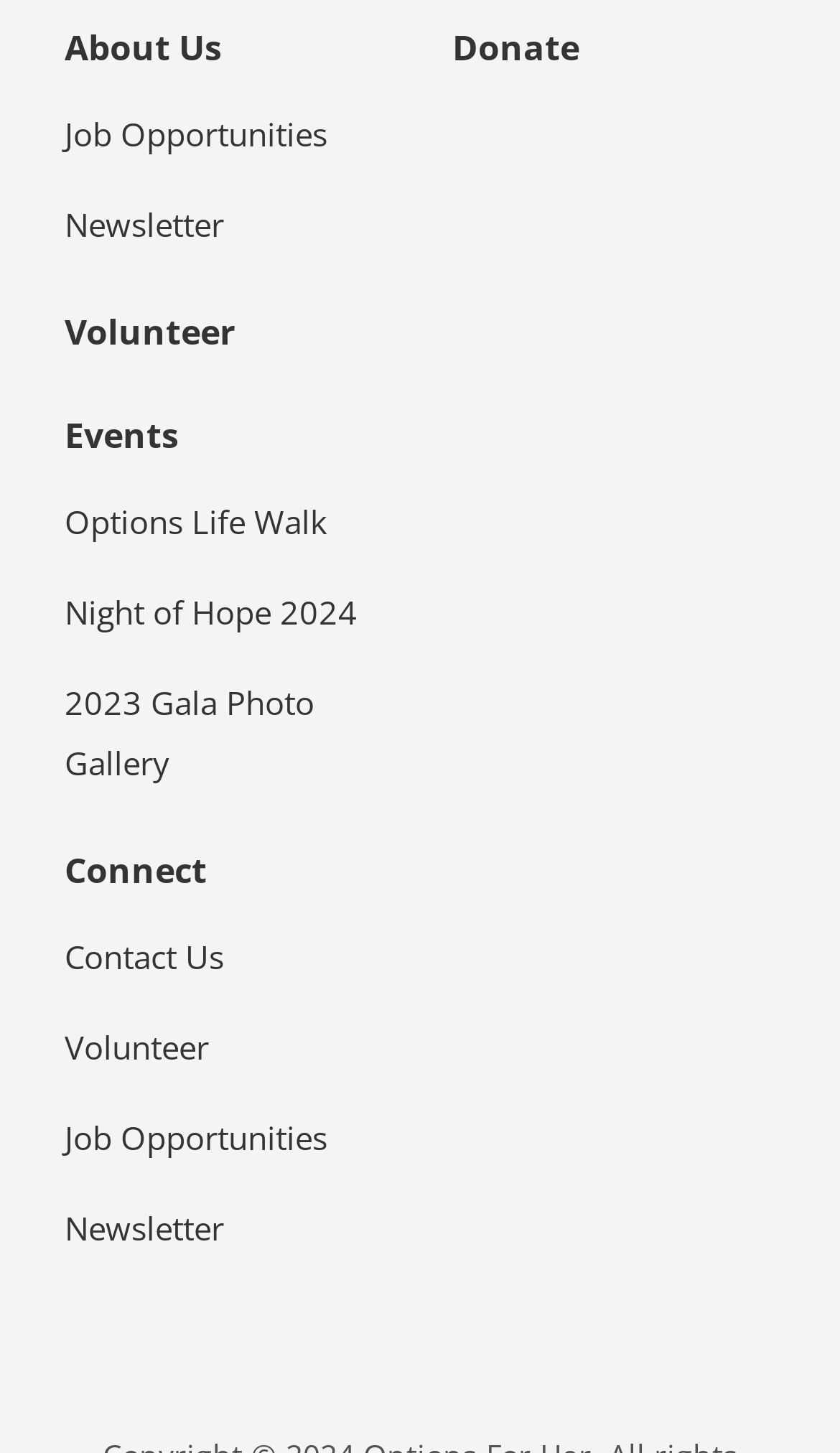Respond to the question below with a single word or phrase: Is there a 'Donate' button on the webpage?

Yes